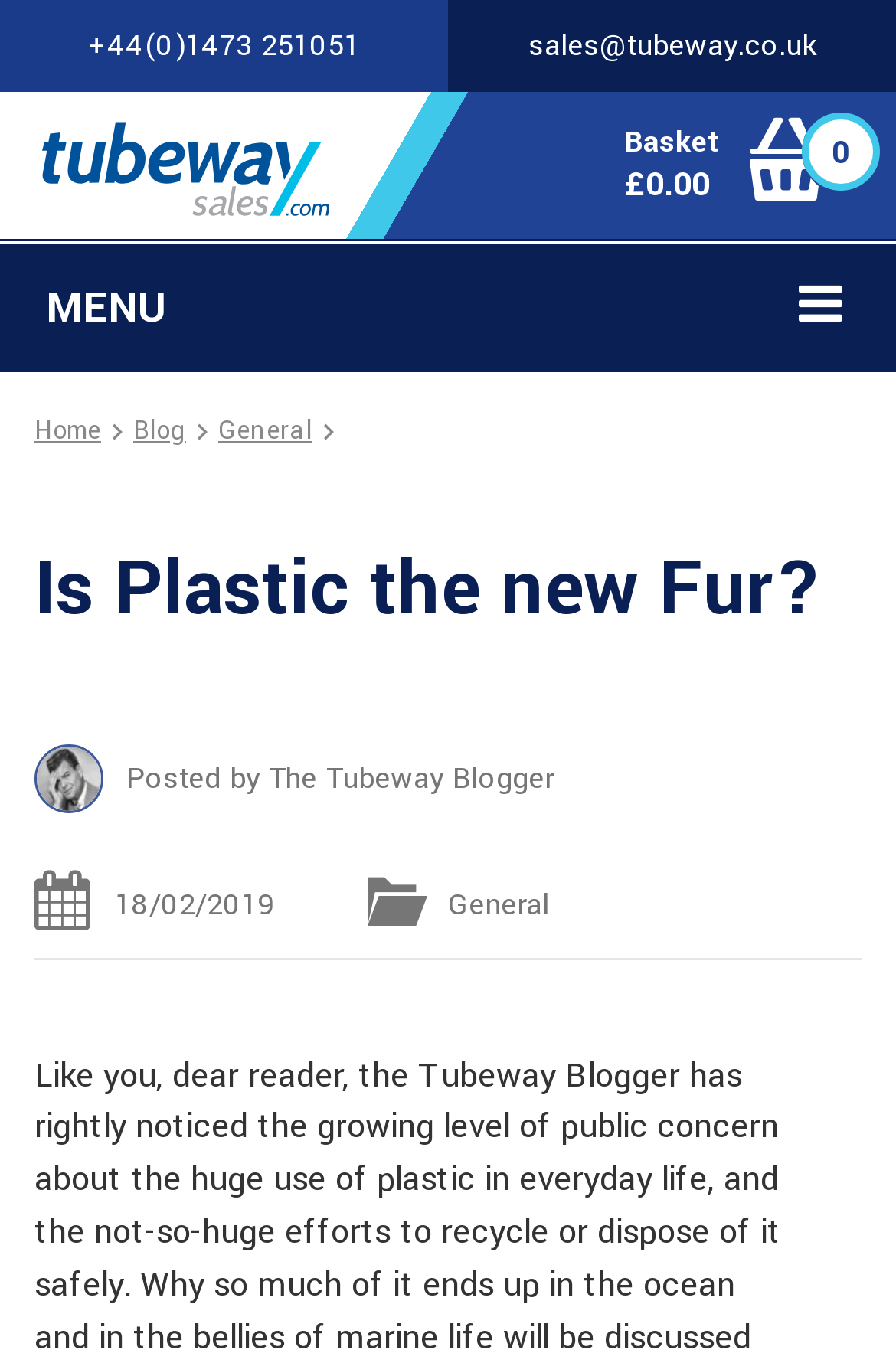Given the description: "+44(0)1473 251051", determine the bounding box coordinates of the UI element. The coordinates should be formatted as four float numbers between 0 and 1, [left, top, right, bottom].

[0.099, 0.019, 0.401, 0.049]